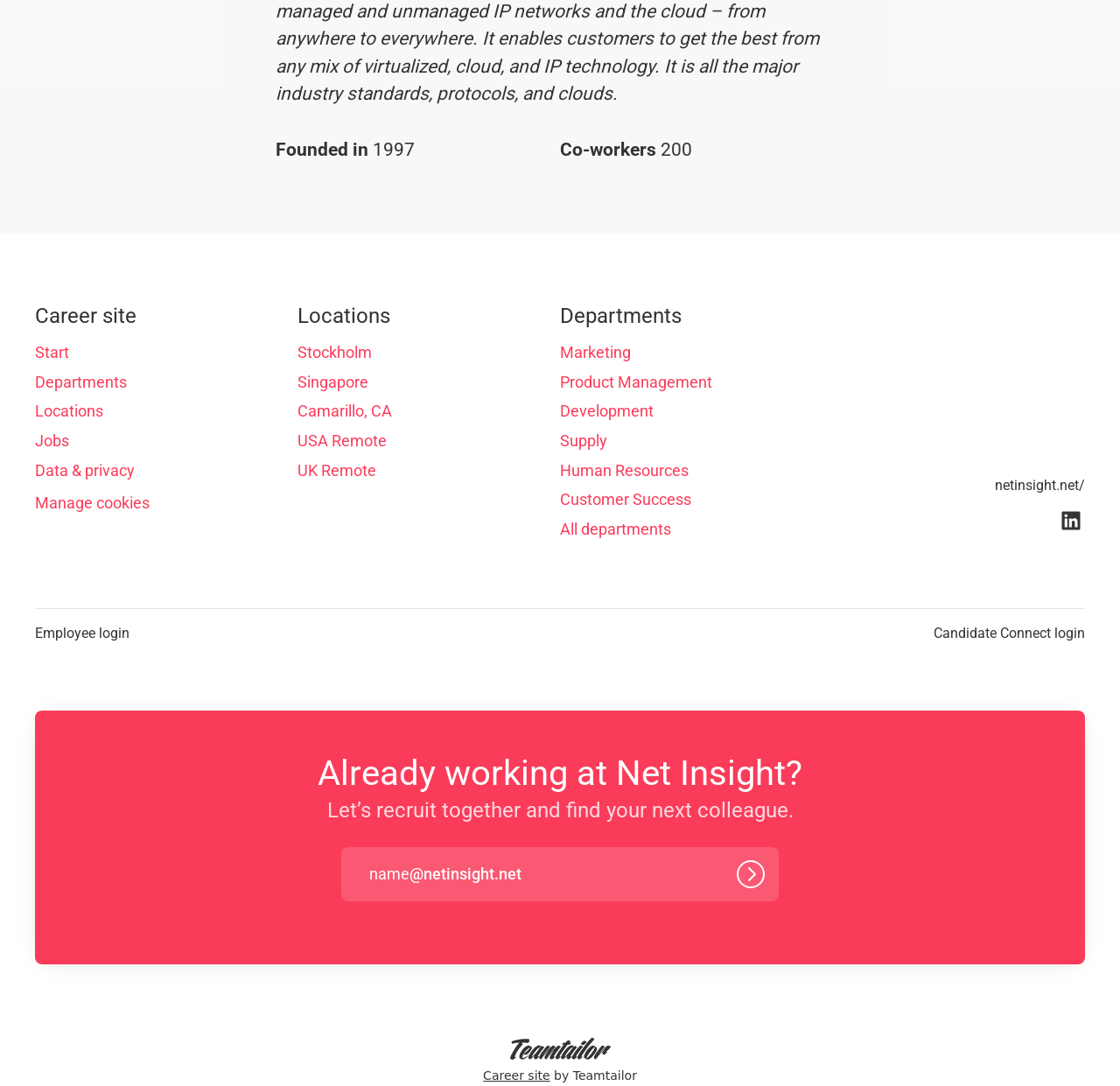Given the element description: "Career site by Teamtailor", predict the bounding box coordinates of the UI element it refers to, using four float numbers between 0 and 1, i.e., [left, top, right, bottom].

[0.428, 0.914, 0.572, 0.964]